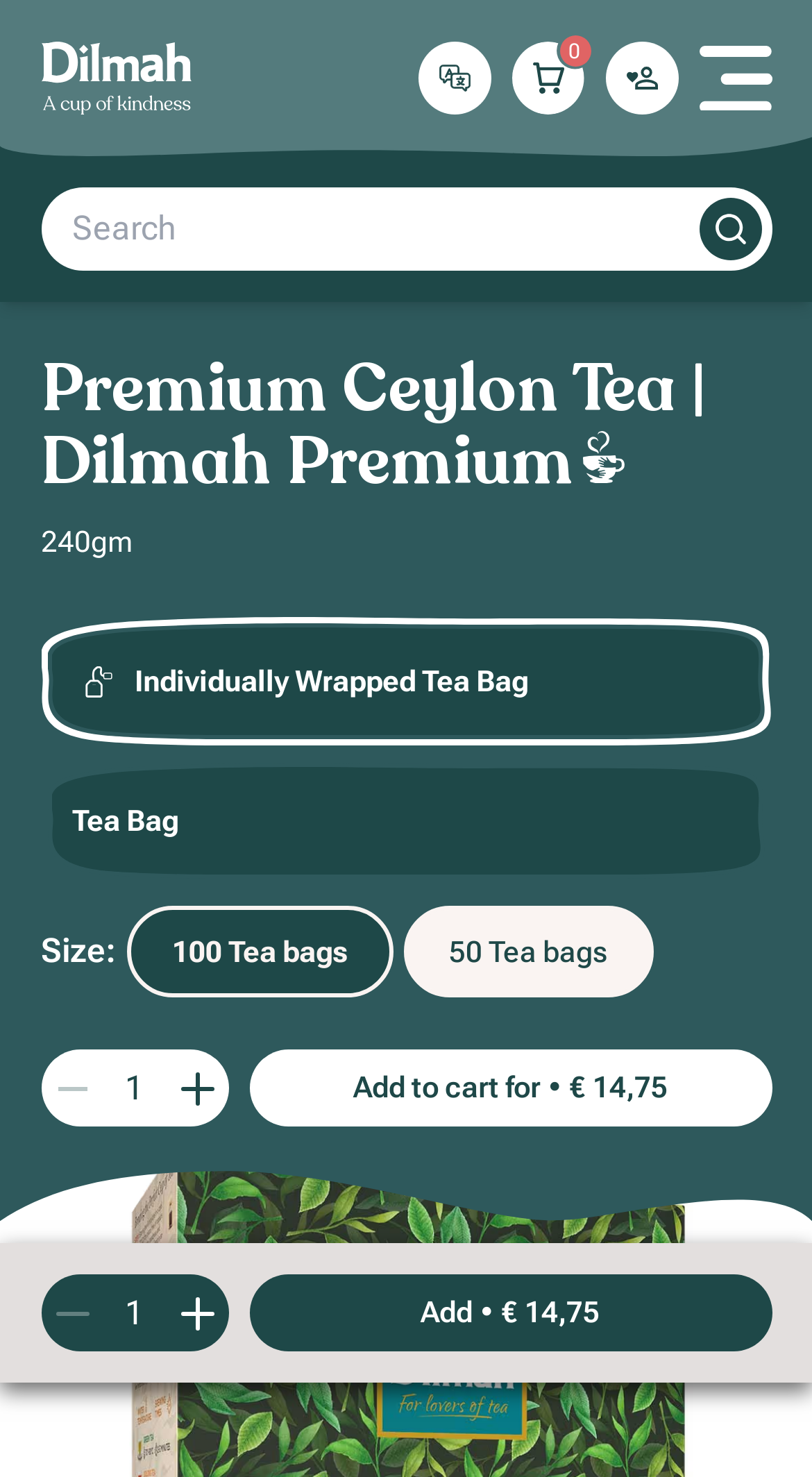Highlight the bounding box of the UI element that corresponds to this description: "aria-label="Pinterest" title="Pinterest"".

None